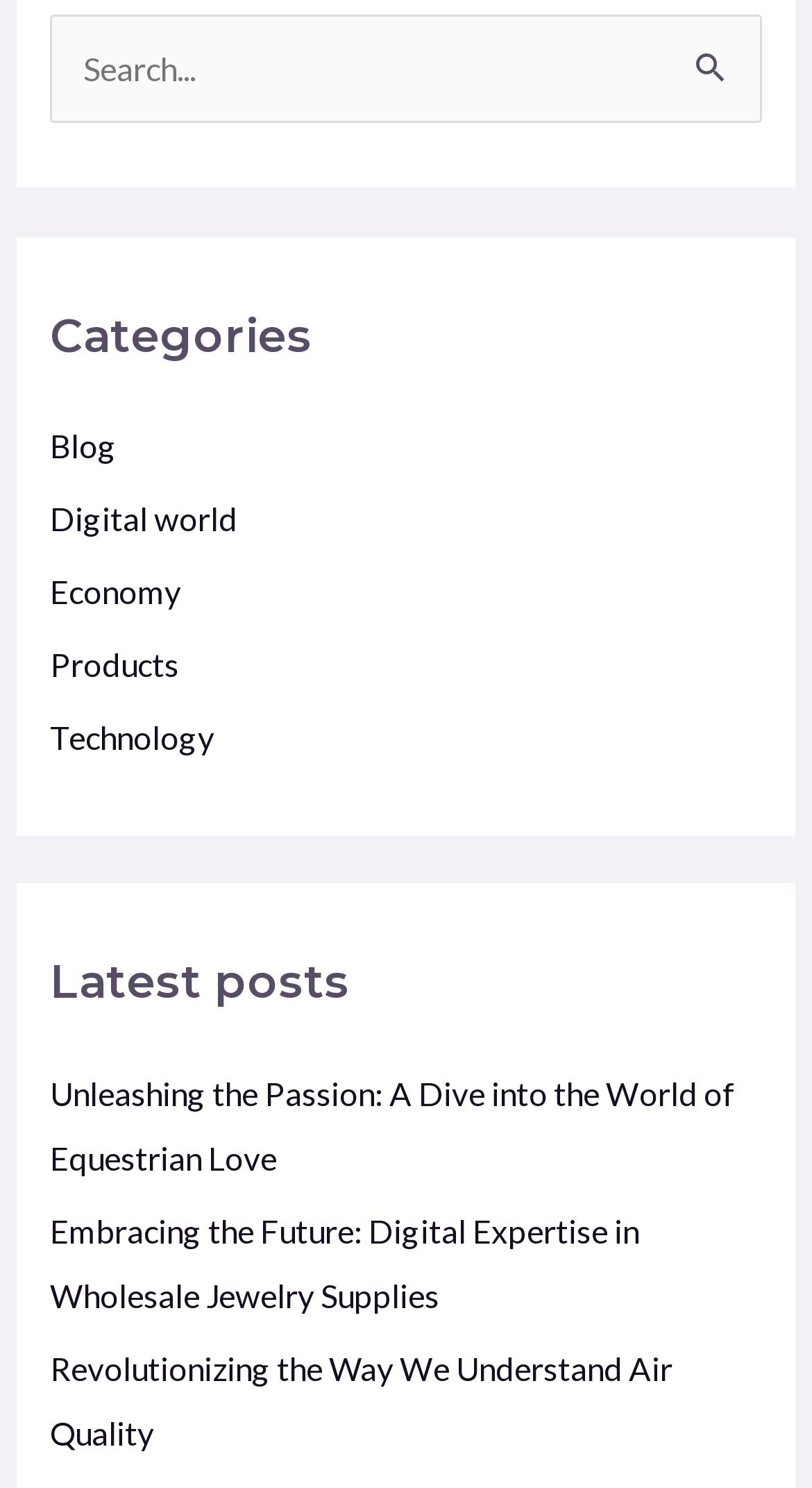Locate the bounding box coordinates of the clickable area needed to fulfill the instruction: "Read the latest post about Equestrian Love".

[0.061, 0.722, 0.905, 0.791]